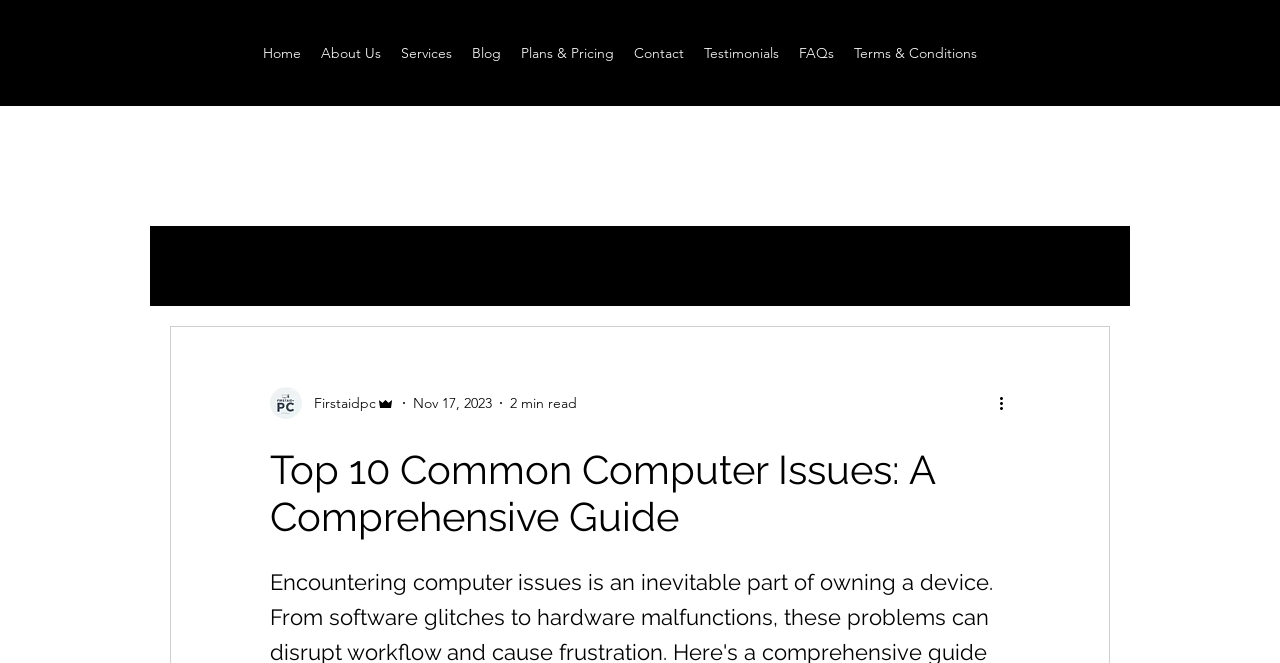Please identify the bounding box coordinates of the area I need to click to accomplish the following instruction: "view all posts".

[0.133, 0.385, 0.186, 0.418]